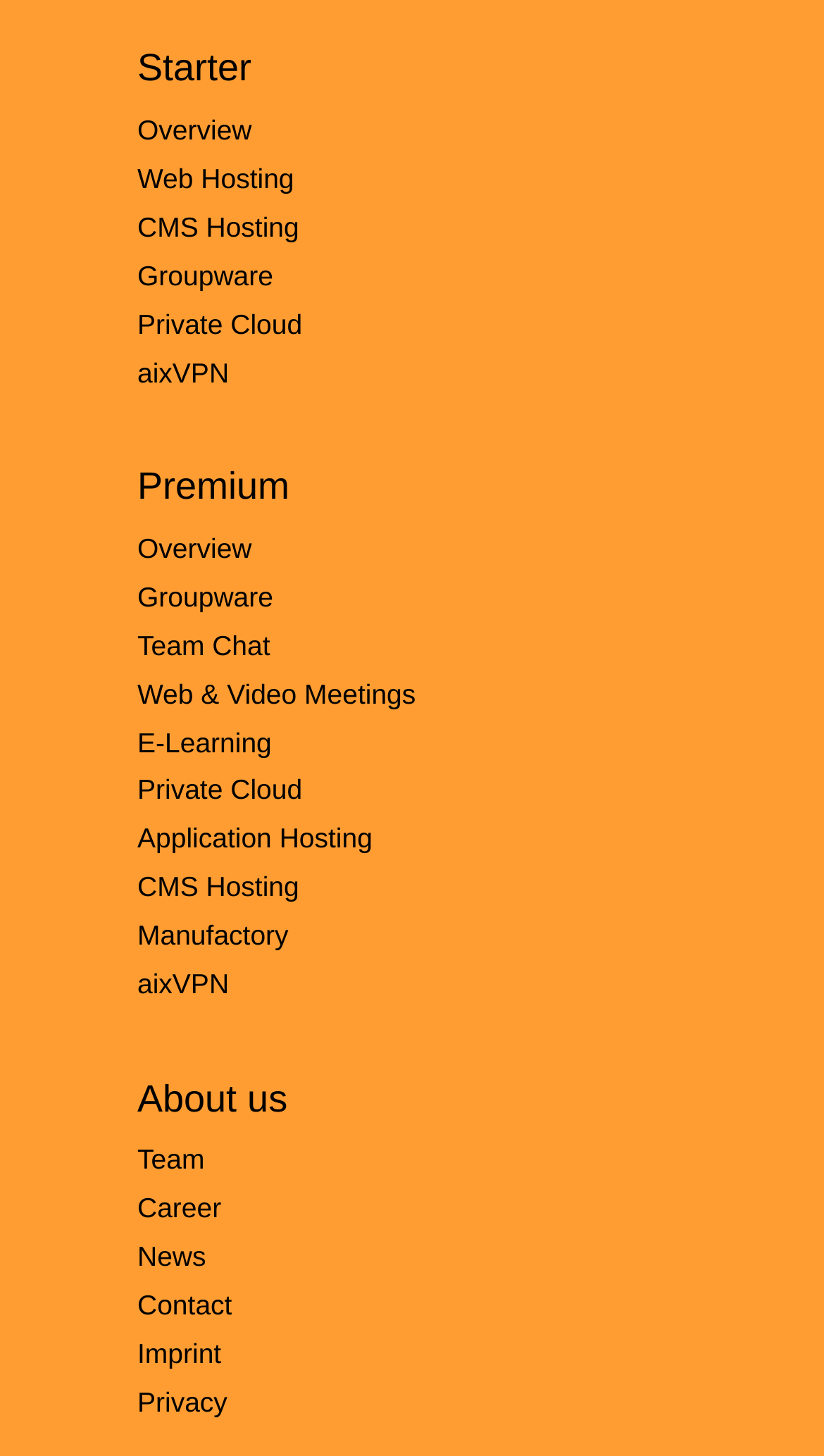Please locate the bounding box coordinates of the element that should be clicked to achieve the given instruction: "Click on Starter".

[0.167, 0.033, 0.305, 0.062]